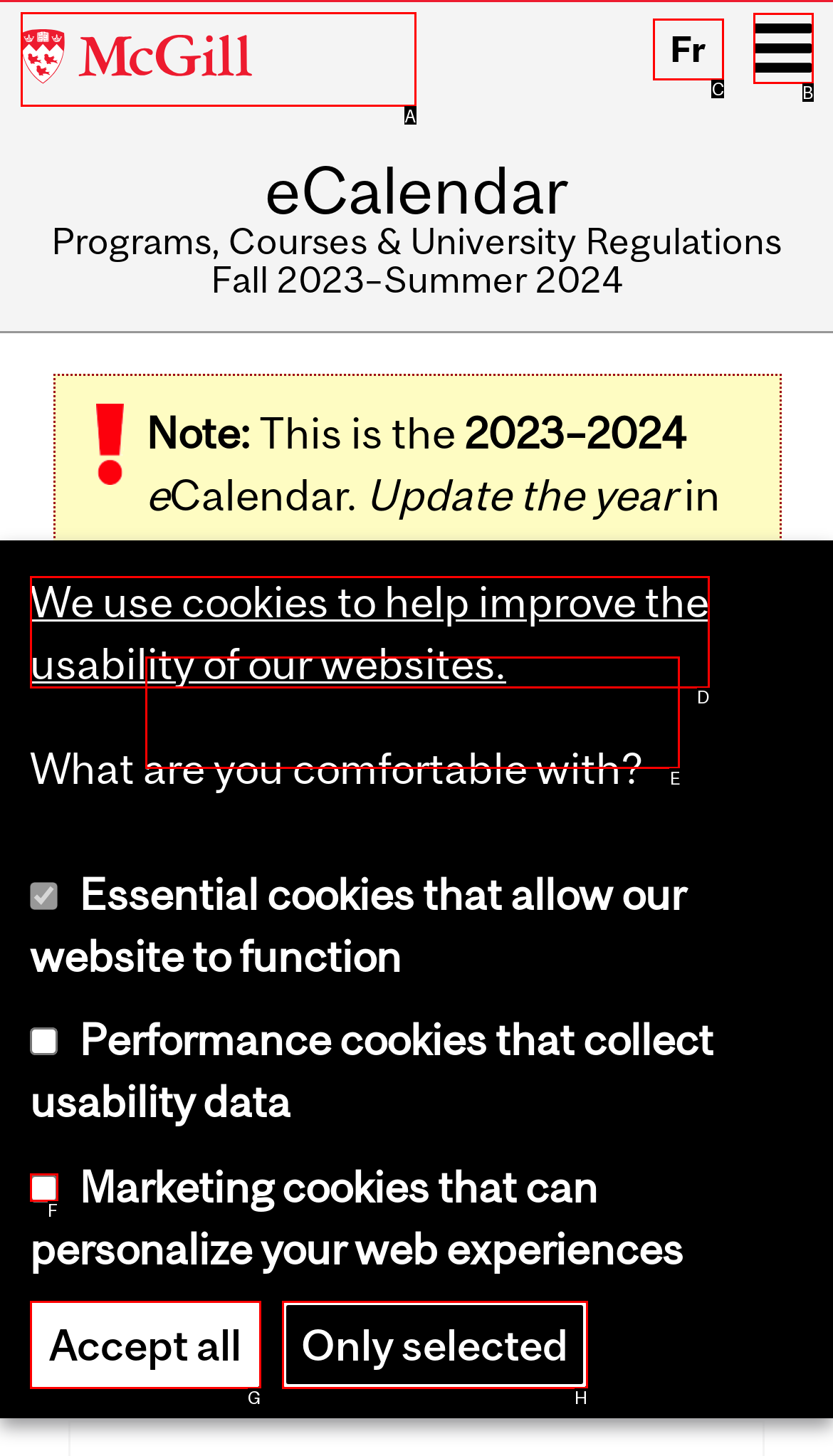Tell me which one HTML element I should click to complete the following task: Click Fr Answer with the option's letter from the given choices directly.

C